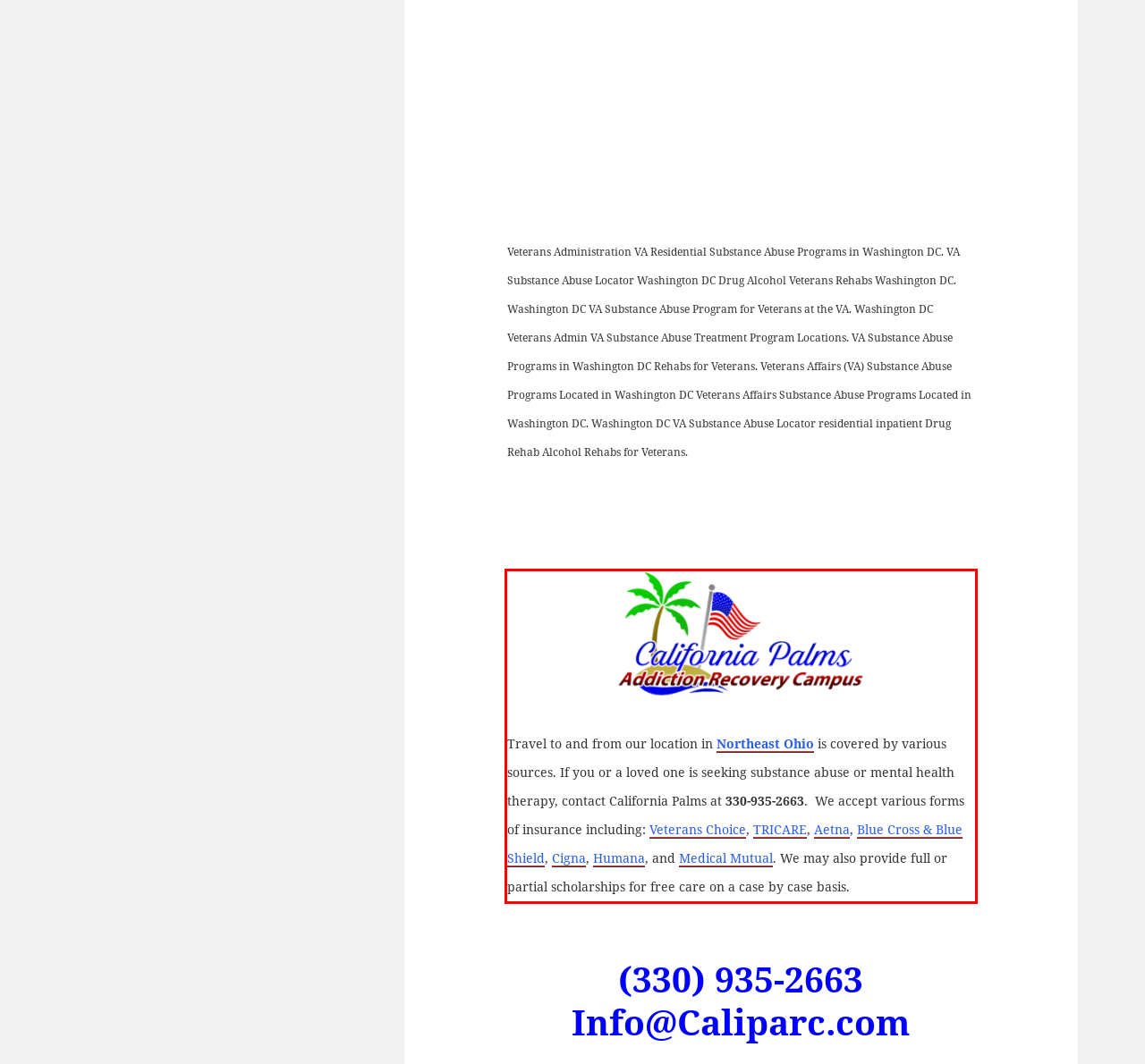You have a screenshot of a webpage with a red bounding box. Use OCR to generate the text contained within this red rectangle.

Travel to and from our location in Northeast Ohio is covered by various sources. If you or a loved one is seeking substance abuse or mental health therapy, contact California Palms at 330-935-2663. We accept various forms of insurance including: Veterans Choice, TRICARE, Aetna, Blue Cross & Blue Shield, Cigna, Humana, and Medical Mutual. We may also provide full or partial scholarships for free care on a case by case basis.